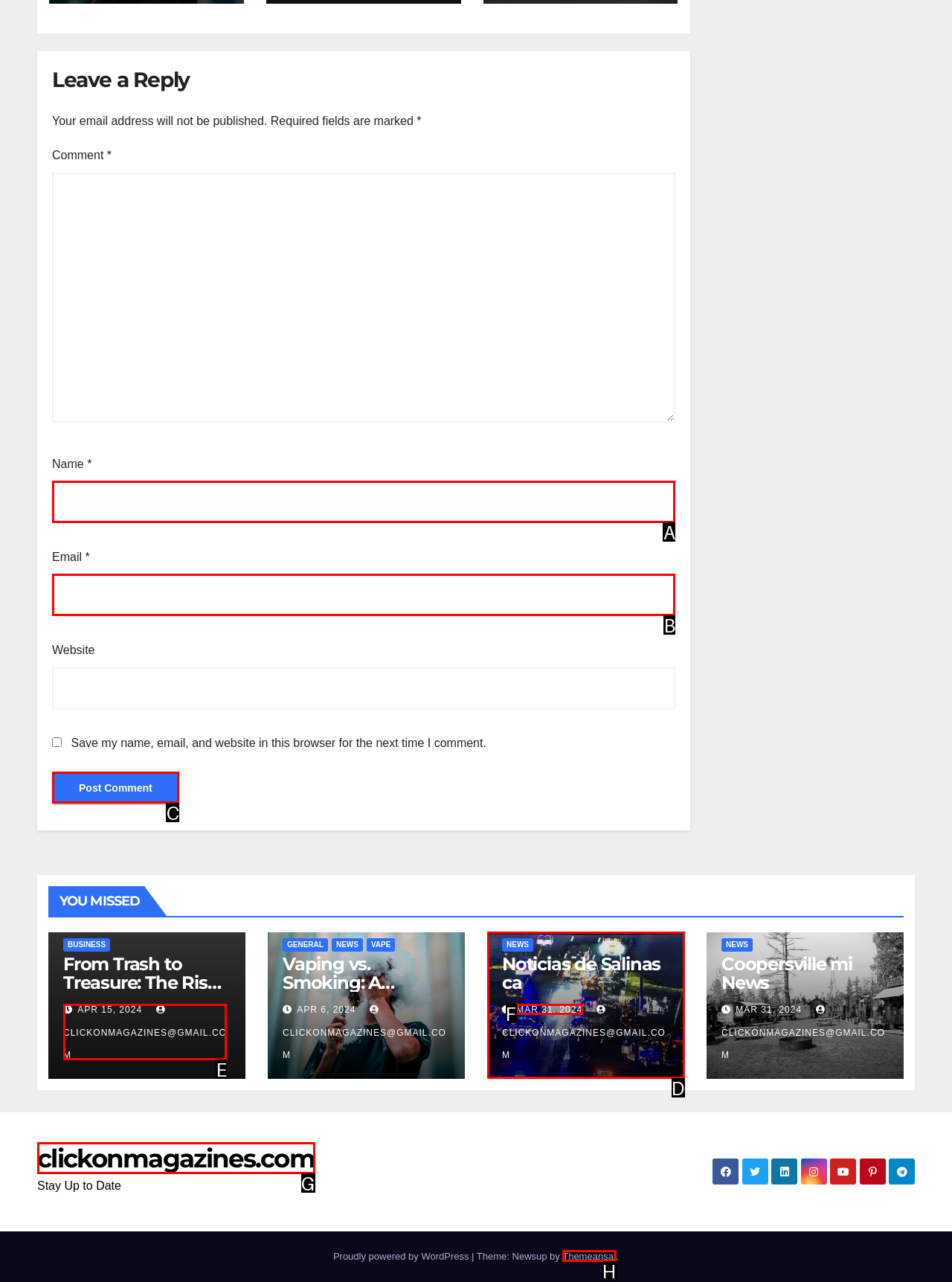Choose the letter of the element that should be clicked to complete the task: Enter your name
Answer with the letter from the possible choices.

A